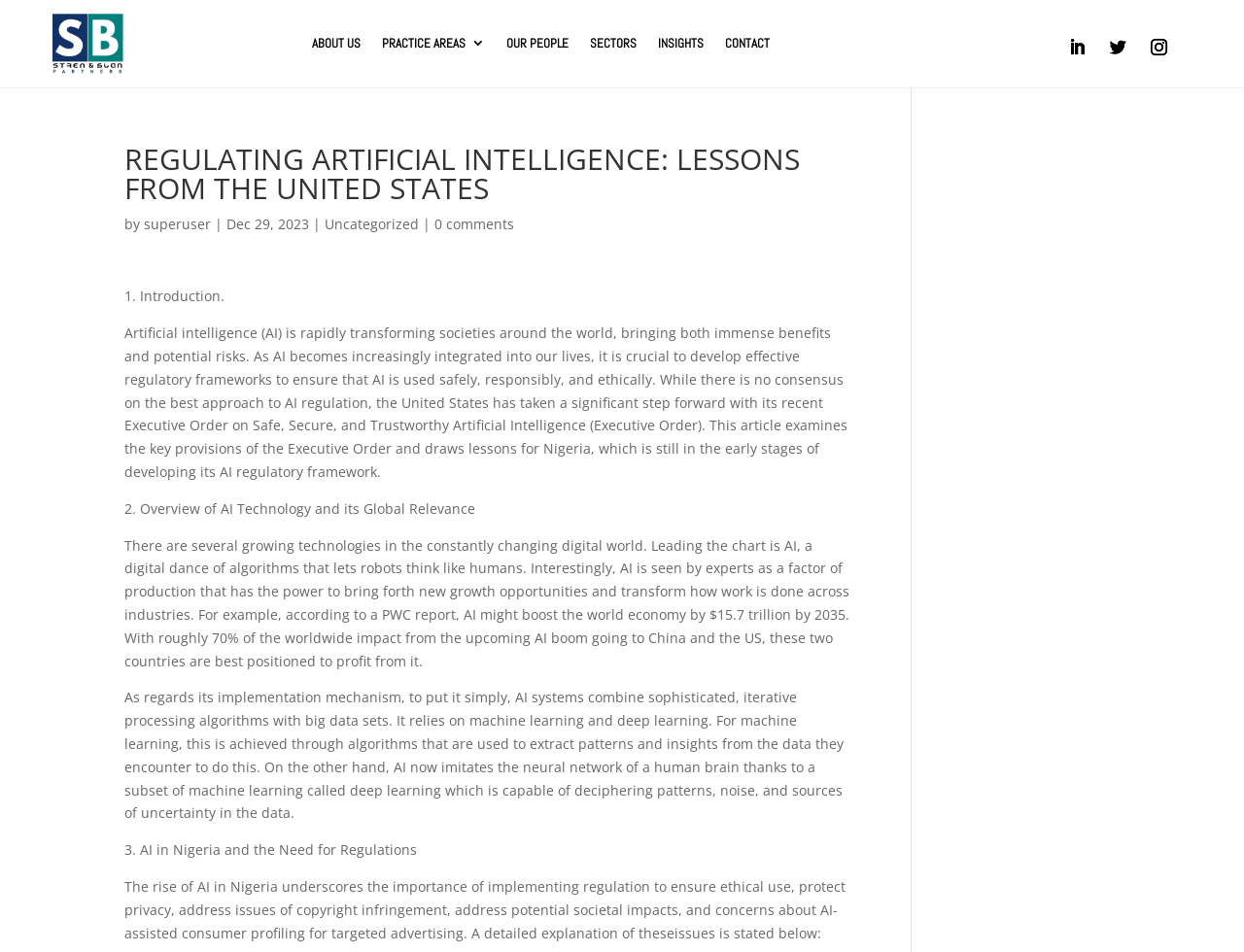Answer the question below with a single word or a brief phrase: 
What is the estimated impact of AI on the world economy by 2035?

$15.7 trillion